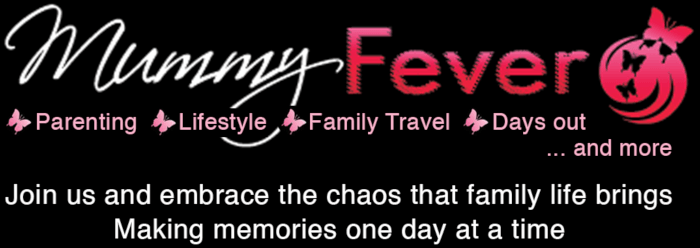What is symbolized by the butterfly icons?
Refer to the image and answer the question using a single word or phrase.

Positivity and transformation